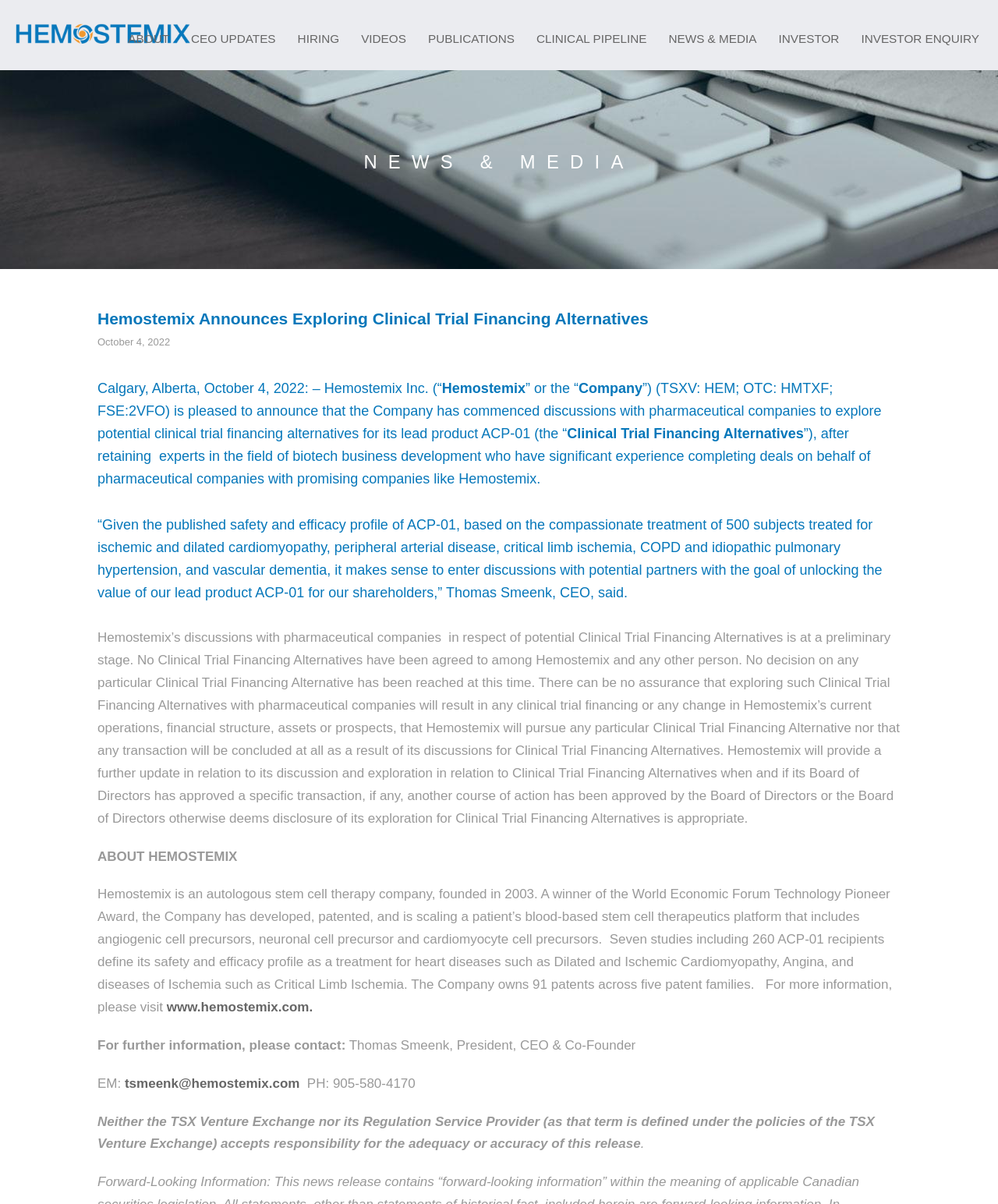Find the bounding box coordinates of the clickable area required to complete the following action: "Read CEO UPDATES".

[0.181, 0.019, 0.287, 0.045]